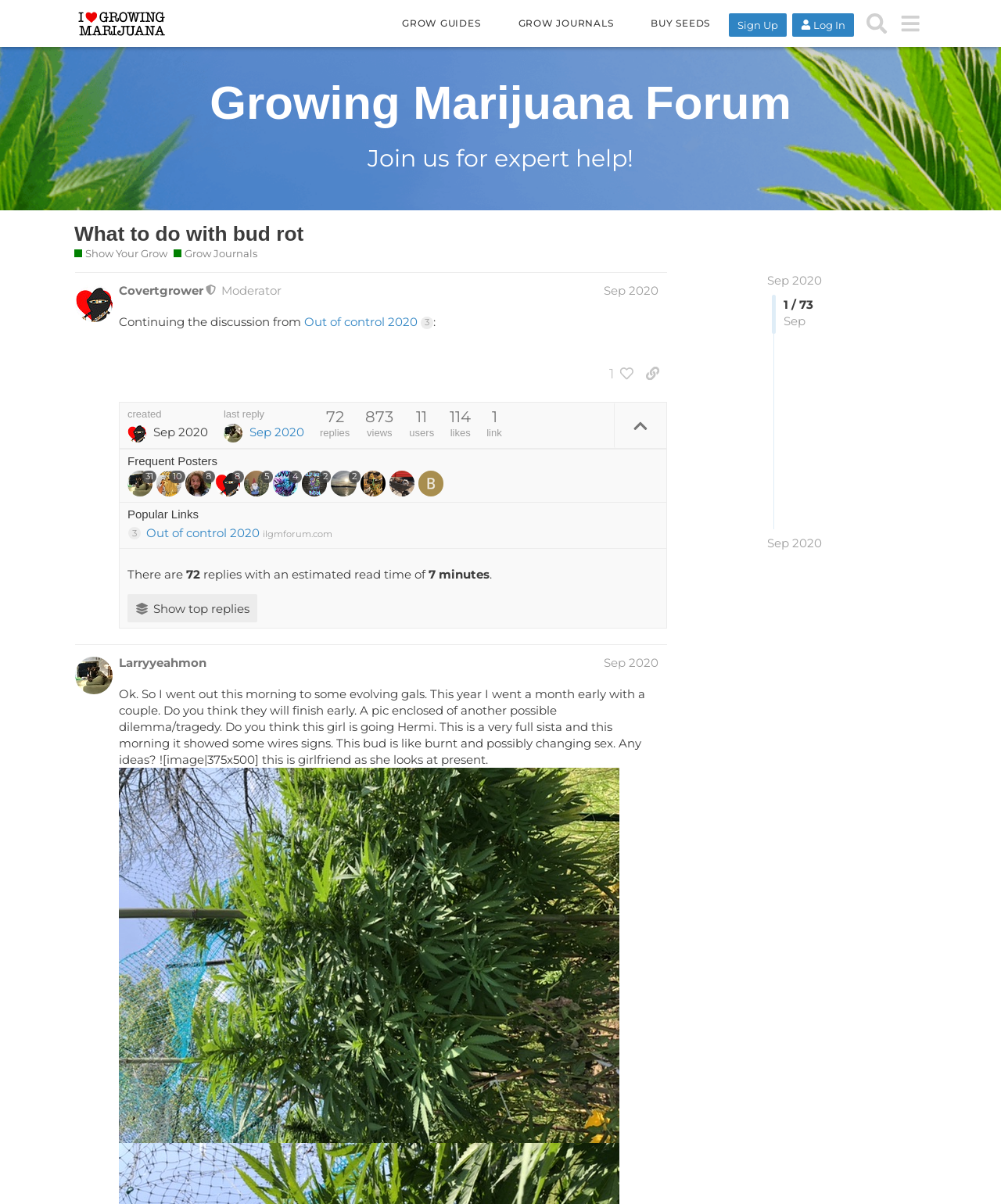Identify the bounding box for the UI element that is described as follows: "Show Your Grow".

[0.074, 0.205, 0.161, 0.217]